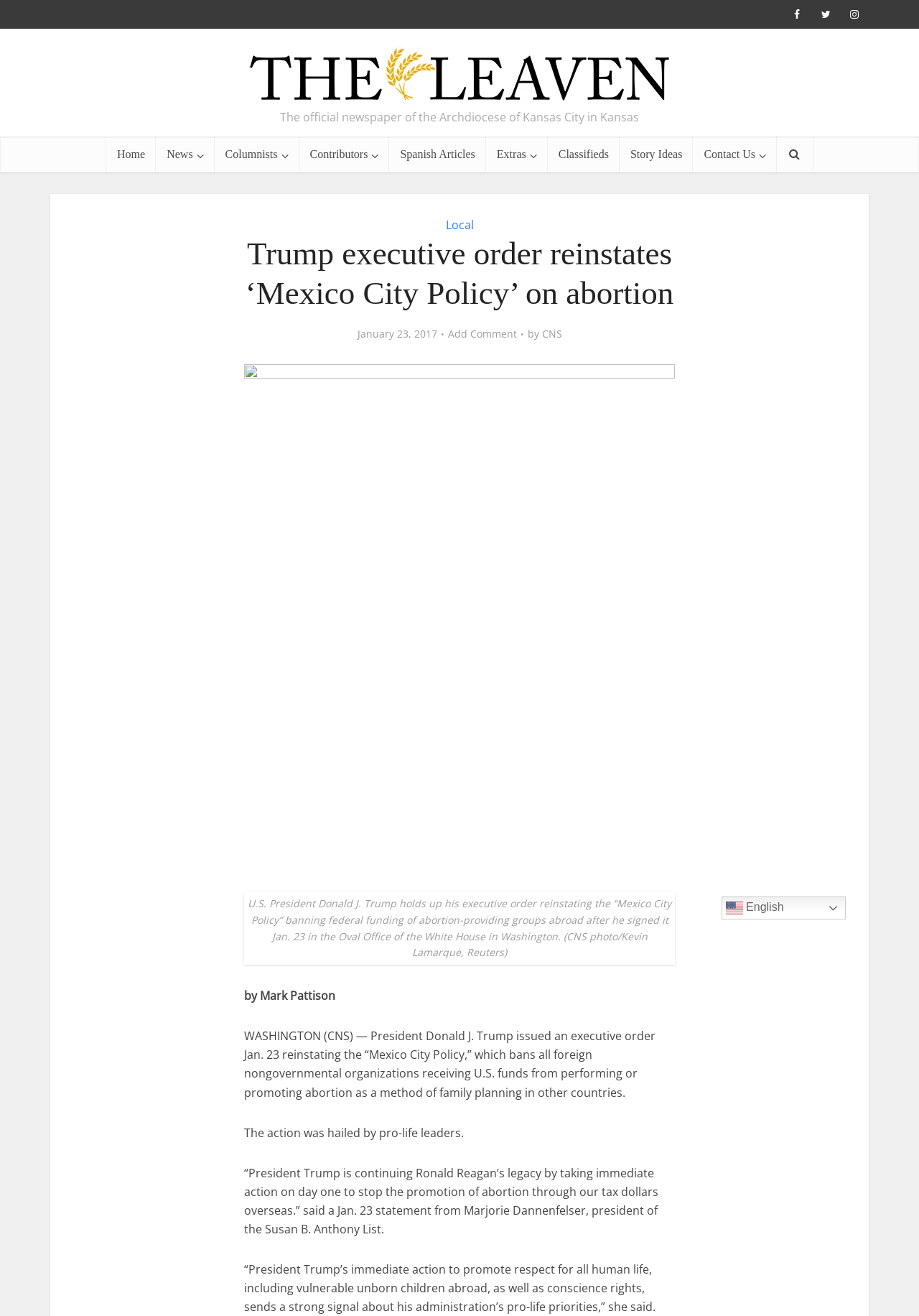Given the element description Home, specify the bounding box coordinates of the corresponding UI element in the format (top-left x, top-left y, bottom-right x, bottom-right y). All values must be between 0 and 1.

[0.116, 0.104, 0.17, 0.131]